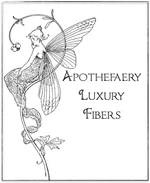Illustrate the image with a detailed and descriptive caption.

This image features a beautifully crafted logo for "Apothefaery Luxury Fibers." The design showcases an enchanting, whimsical figure of a fairy, delicately perched amidst floral elements. The fairy is depicted with elegant, gauzy wings that blend seamlessly into the ornate vine that surrounds her. Surrounding the fairy, the logo's text features the words "APOTHEFAERY" prominently at the top, followed by "LUXURY FIBERS" in a stylish font below. This artistic representation embodies a sense of elegance and creativity, reflecting the luxurious nature of the products offered, likely aimed at yarn enthusiasts and crafters.